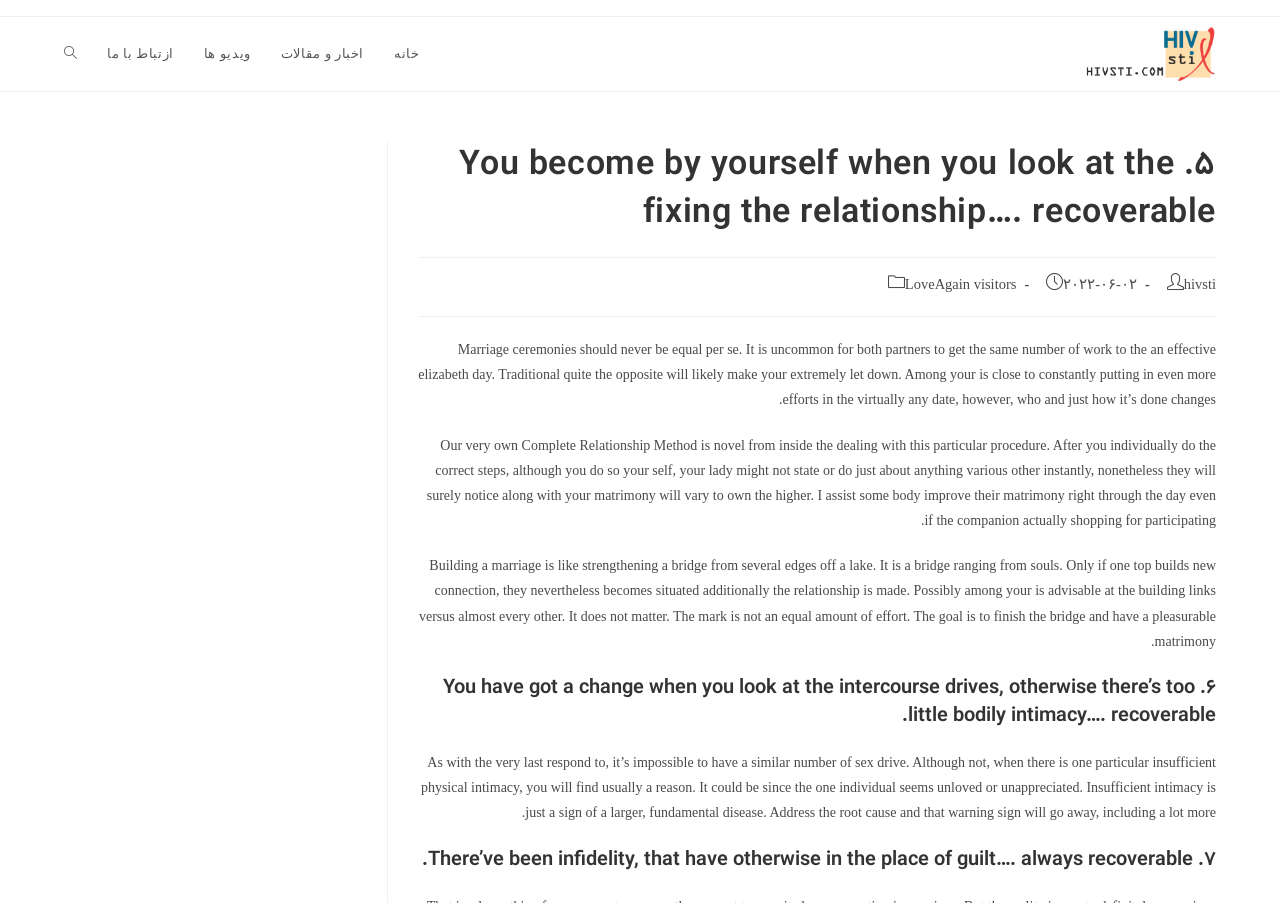Provide a comprehensive description of the webpage.

This webpage appears to be a blog or article page, with a focus on relationship counseling and advice. At the top of the page, there is a navigation menu with five links: "خانه" (home), "اخبار و مقالات" (news and articles), "ویدیو ها" (videos), "ازتباط با ما" (contact us), and "Toggle website search". 

Below the navigation menu, there is a large header section that spans almost the entire width of the page. This section contains the title of the article, "5. You become by yourself when you look at the fixing the relationship…. recoverable", and an image with the same text. 

To the right of the header section, there is a section with metadata about the article, including the author ("hivsti"), the publication date ("۲۰۲۲-۰۶-۰۲"), and the category ("LoveAgain visitors"). 

The main content of the article is divided into several sections, each with a heading and a block of text. The first section discusses the importance of individual effort in relationships, with a focus on the "Complete Relationship Method". The second section uses the metaphor of building a bridge to describe the process of building a marriage. 

Further down the page, there are two more sections with headings "۶. You have got a change when you look at the intercourse drives, otherwise there’s too little bodily intimacy…. recoverable" and "۷. There’ve been infidelity, that have otherwise in the place of guilt…. always recoverable". These sections appear to discuss common issues in relationships and offer advice on how to address them.